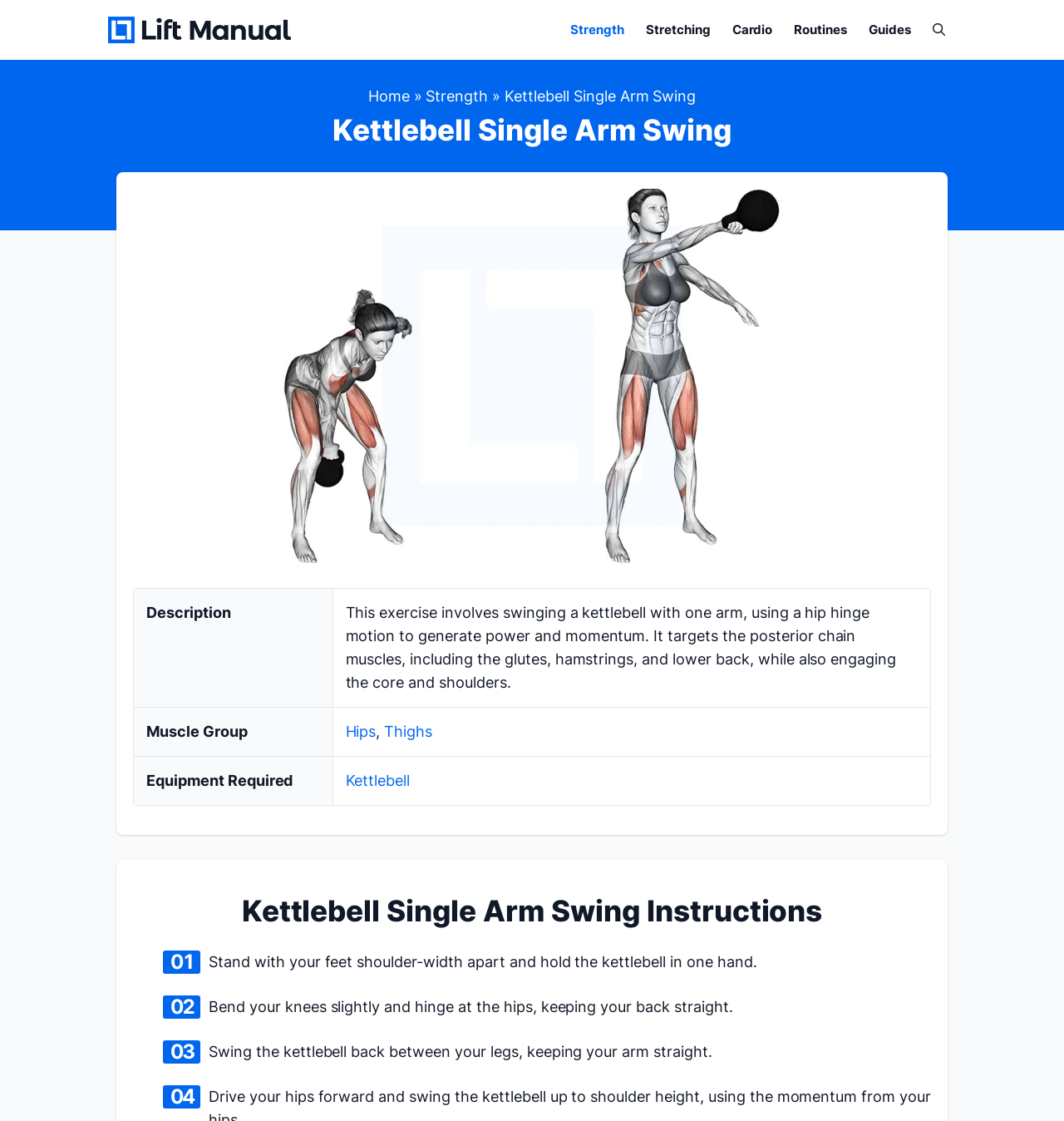What is the primary muscle group targeted by the kettlebell single arm swing?
Please provide a single word or phrase as the answer based on the screenshot.

Hips